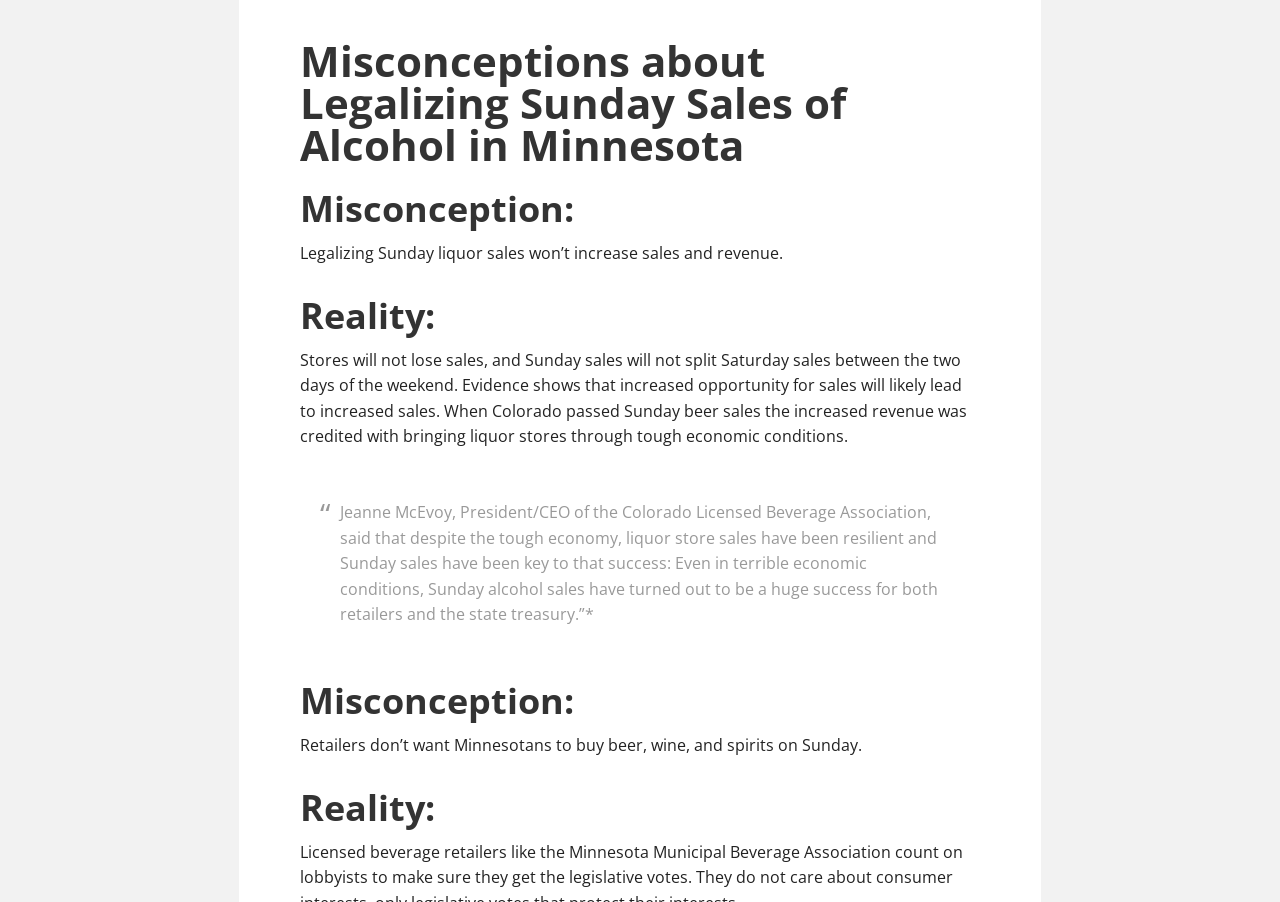Provide a thorough and detailed response to the question by examining the image: 
What is the second misconception about Sunday sales?

I found this answer by looking at the second misconception heading and the static text that follows it, which states 'Retailers don’t want Minnesotans to buy beer, wine, and spirits on Sunday.'